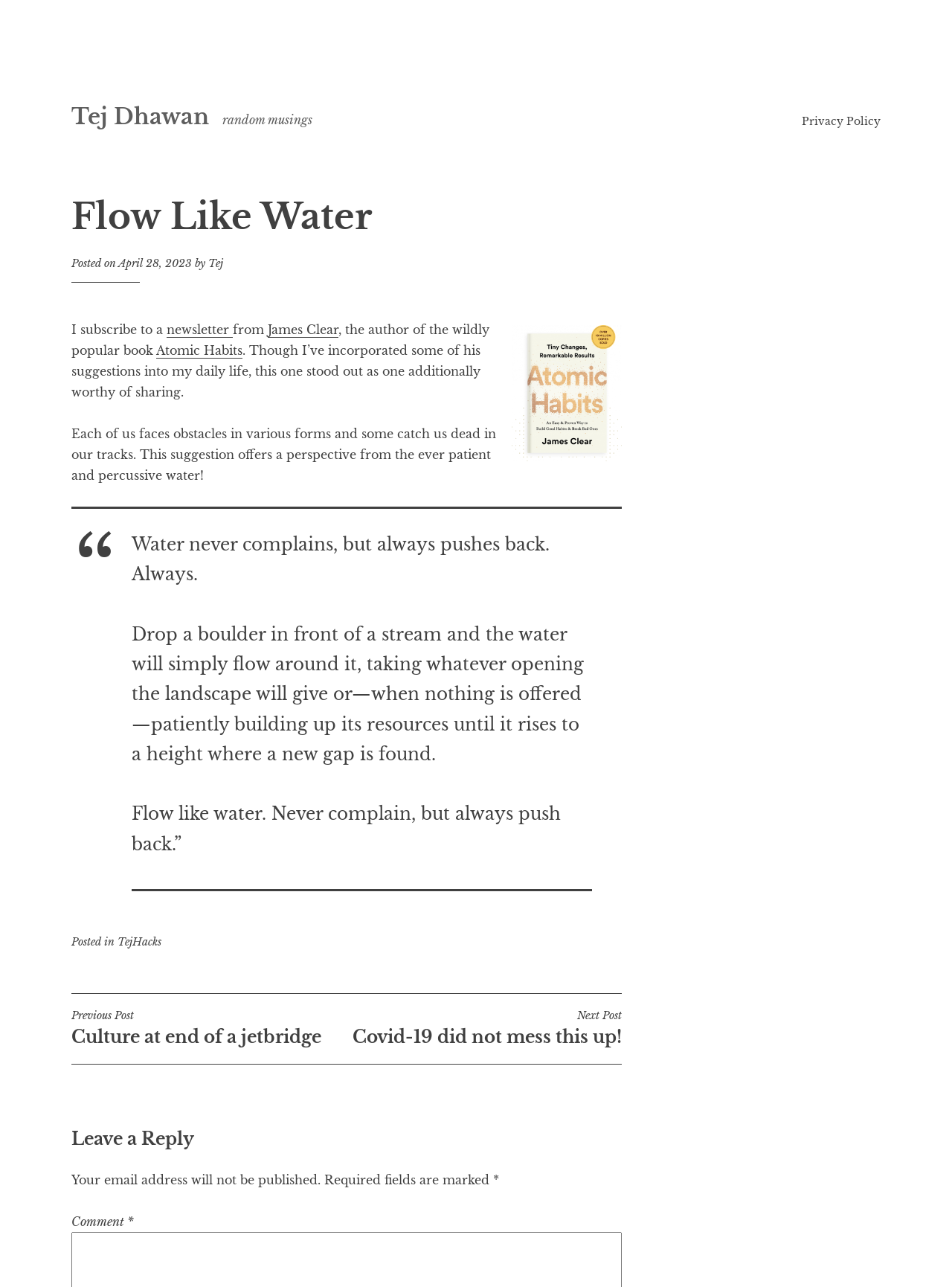Please find the bounding box coordinates of the element that you should click to achieve the following instruction: "Leave a reply". The coordinates should be presented as four float numbers between 0 and 1: [left, top, right, bottom].

[0.075, 0.874, 0.653, 0.897]